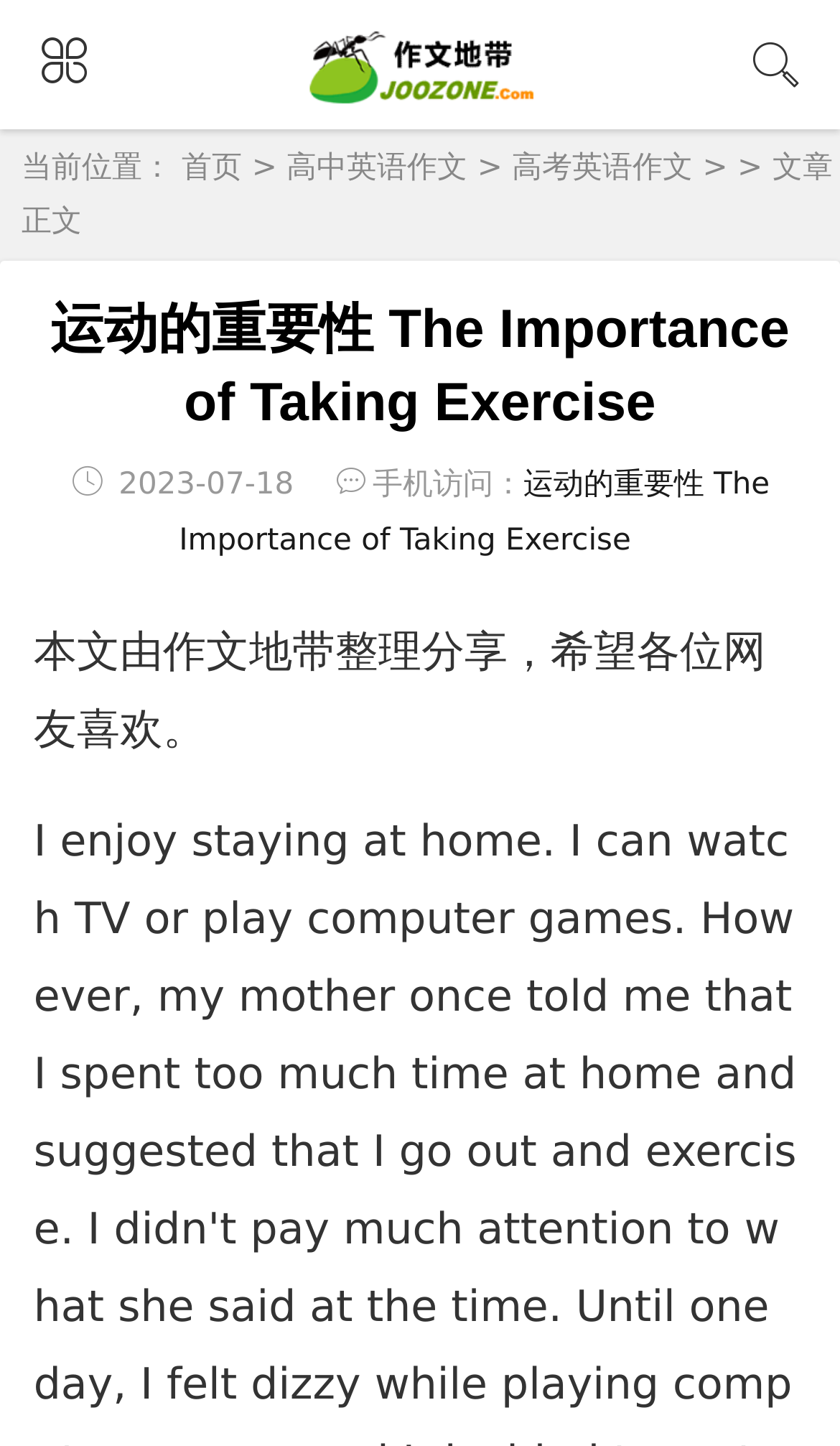Identify and provide the bounding box for the element described by: "parent_node: Handout name="input_31" value="Handout"".

None